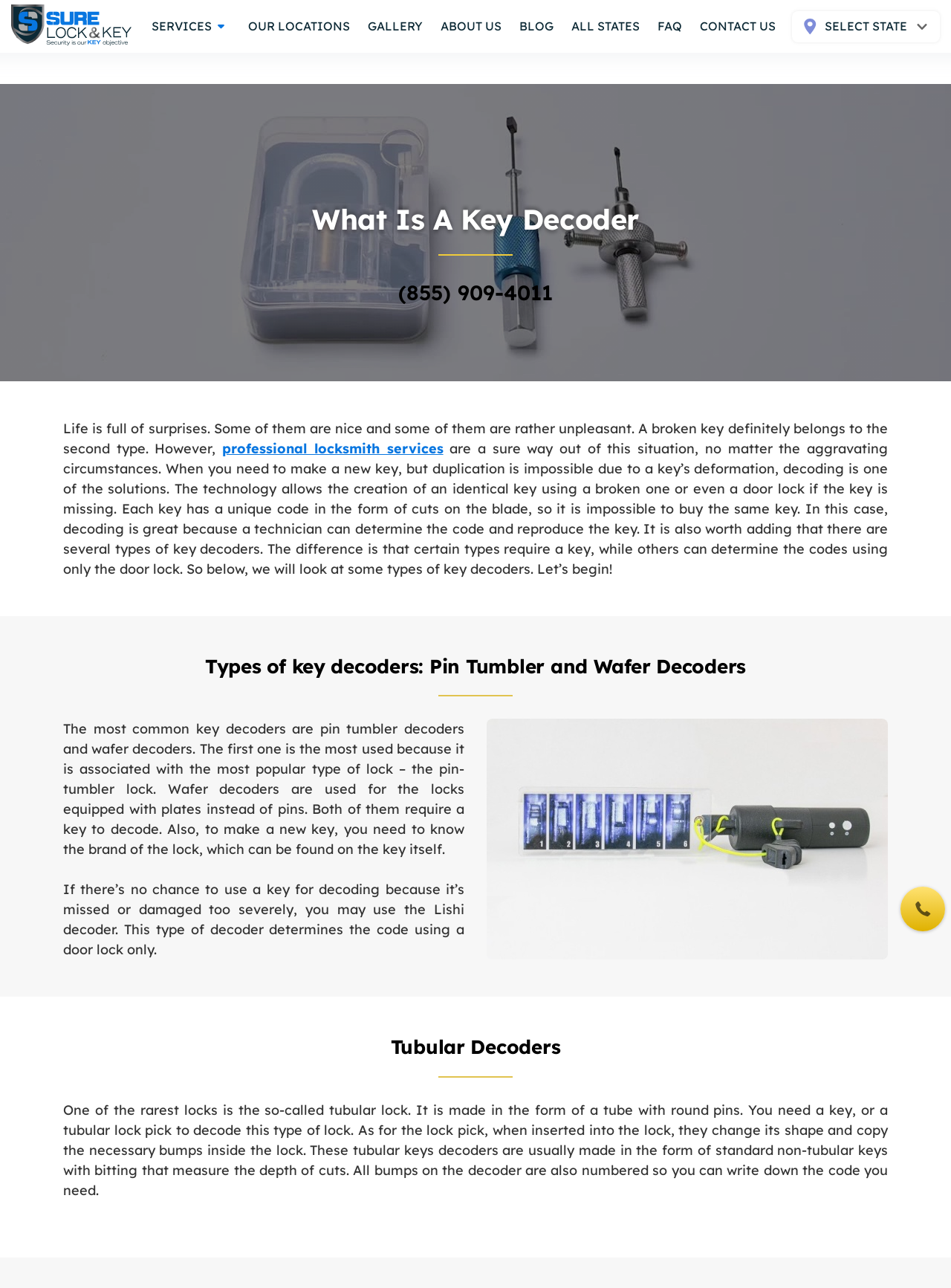Detail the various sections and features present on the webpage.

This webpage is about key decoders, providing information on what they are, when they are needed, and the different types available. At the top left corner, there is a company logo, accompanied by a navigation menu with links to various sections, including "Our Locations", "Gallery", "About Us", "Blog", "All States", "FAQ", and "Contact Us". 

Below the navigation menu, there is a section with a heading "What Is A Key Decoder" and a brief introduction to the topic. The introduction is followed by a horizontal separator line. 

To the right of the introduction, there is a phone number "(855) 909-4011" and a phone icon. Below the introduction, there is a detailed article discussing the importance of key decoders, how they work, and the different types available, including pin tumbler decoders, wafer decoders, and tubular decoders. The article is divided into sections with headings and horizontal separator lines. 

Throughout the article, there are images, including a "kwikset decoder" image, which illustrates one of the types of key decoders discussed. The article provides a comprehensive overview of key decoders, covering their uses, benefits, and differences between various types.